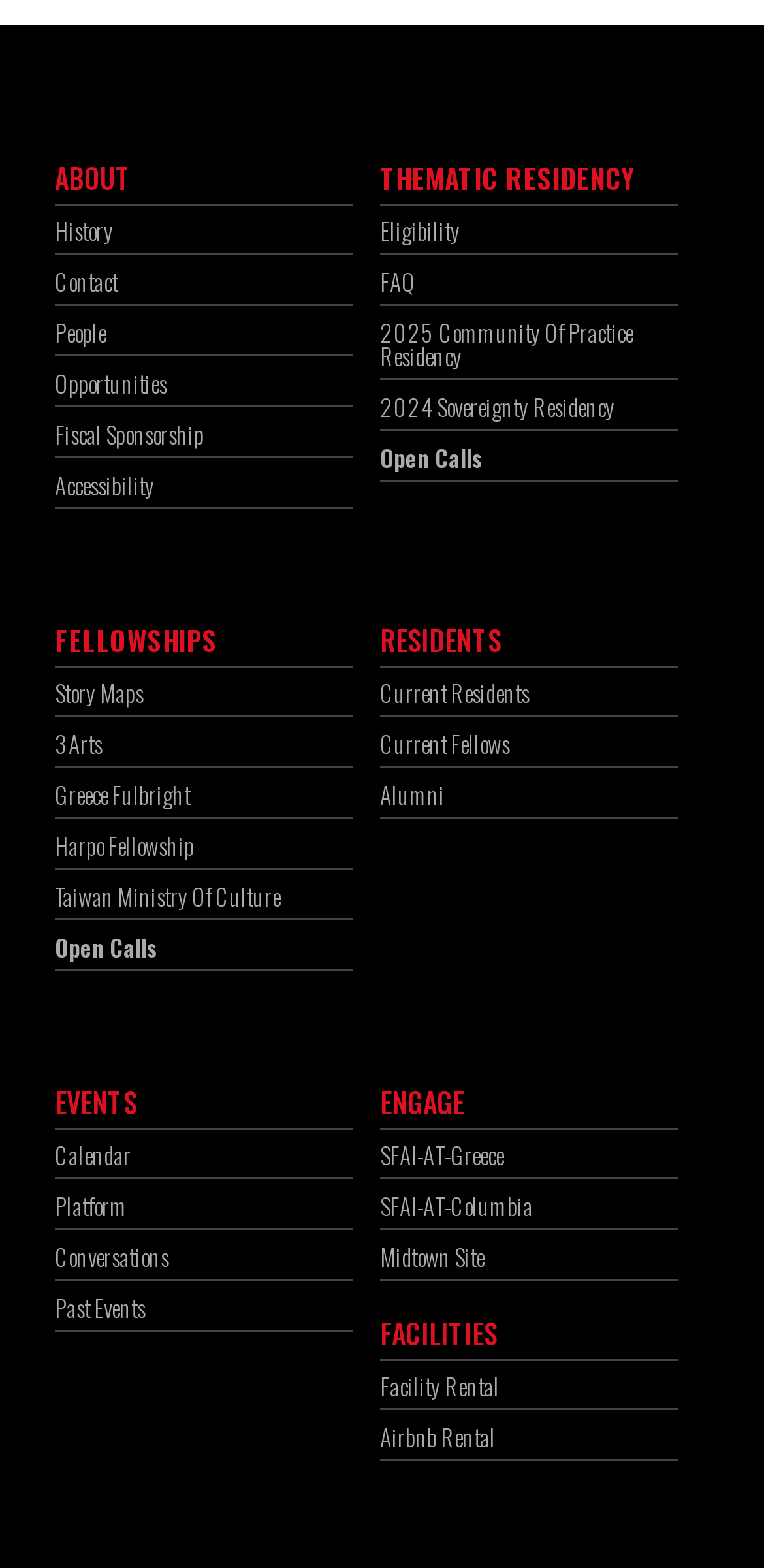Please identify the bounding box coordinates of the region to click in order to complete the task: "Learn about FELLOWSHIPS". The coordinates must be four float numbers between 0 and 1, specified as [left, top, right, bottom].

[0.072, 0.395, 0.285, 0.421]